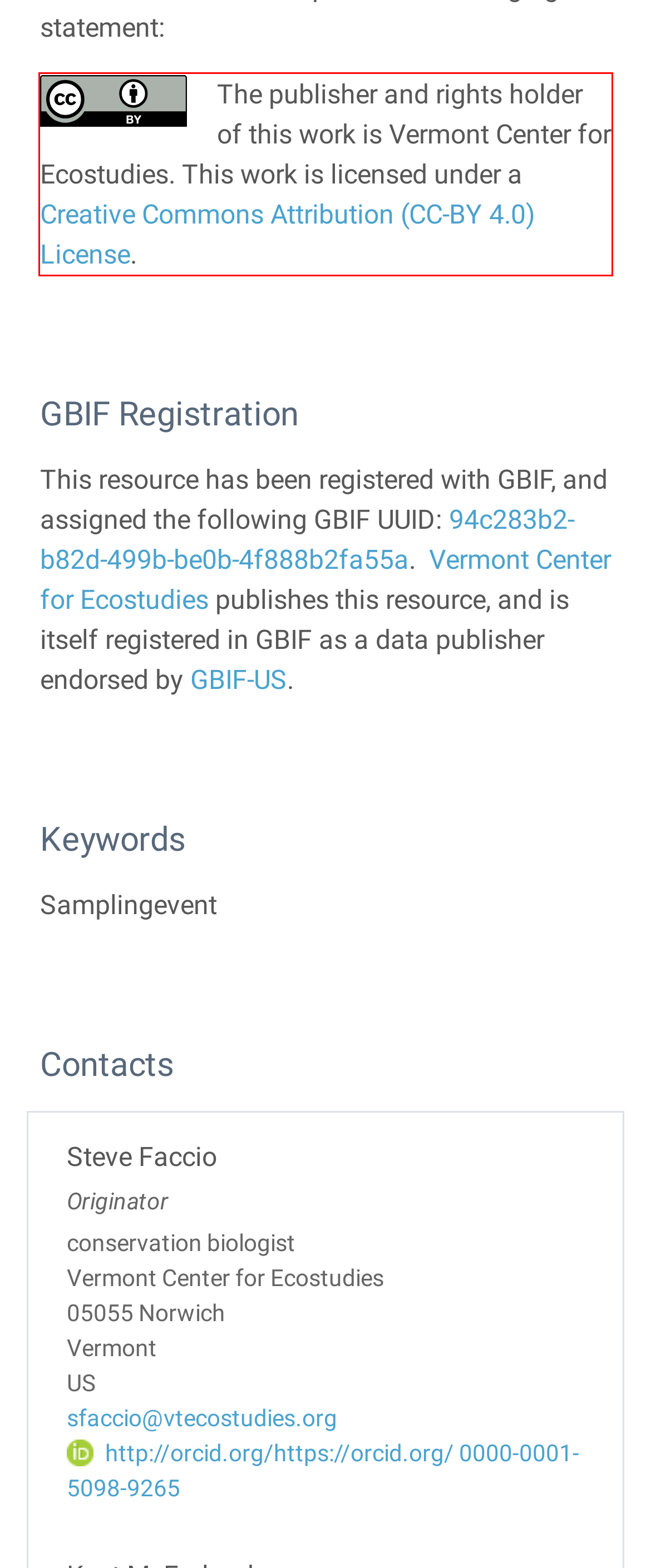Identify the text inside the red bounding box on the provided webpage screenshot by performing OCR.

The publisher and rights holder of this work is Vermont Center for Ecostudies. This work is licensed under a Creative Commons Attribution (CC-BY 4.0) License.